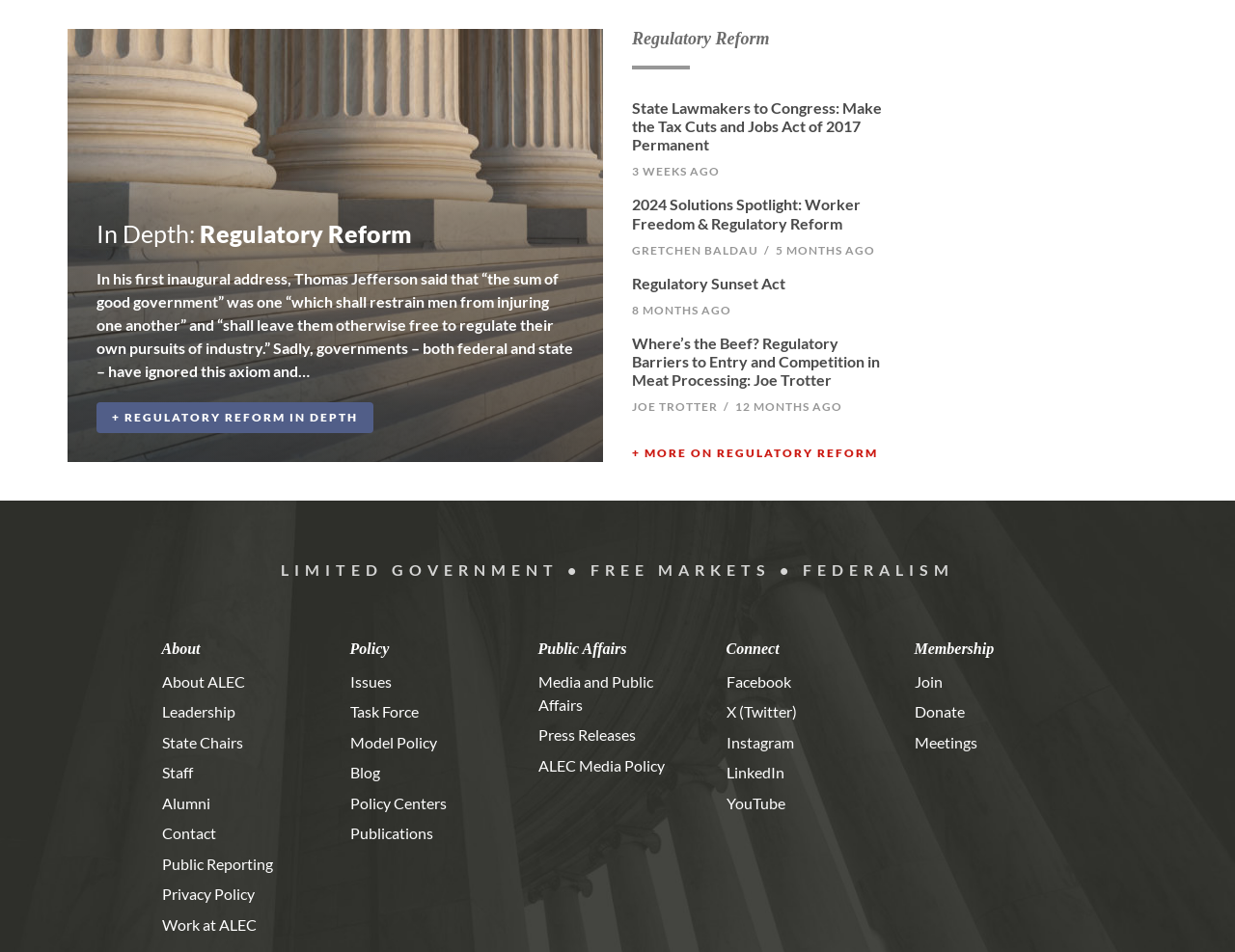Identify the bounding box coordinates of the element that should be clicked to fulfill this task: "Learn about ALEC". The coordinates should be provided as four float numbers between 0 and 1, i.e., [left, top, right, bottom].

[0.131, 0.706, 0.198, 0.725]